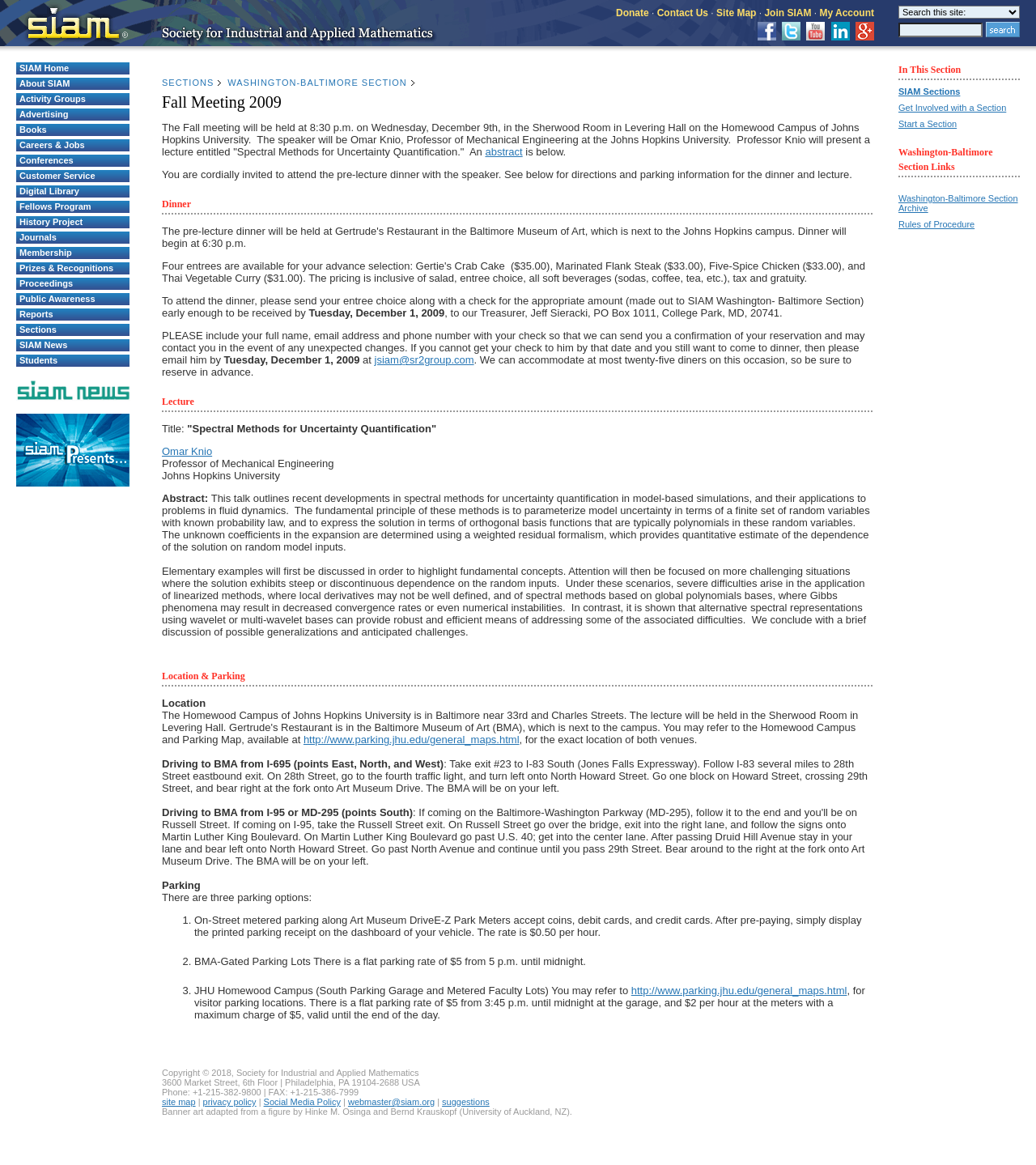Kindly determine the bounding box coordinates for the clickable area to achieve the given instruction: "Read the abstract of the lecture".

[0.468, 0.125, 0.504, 0.136]